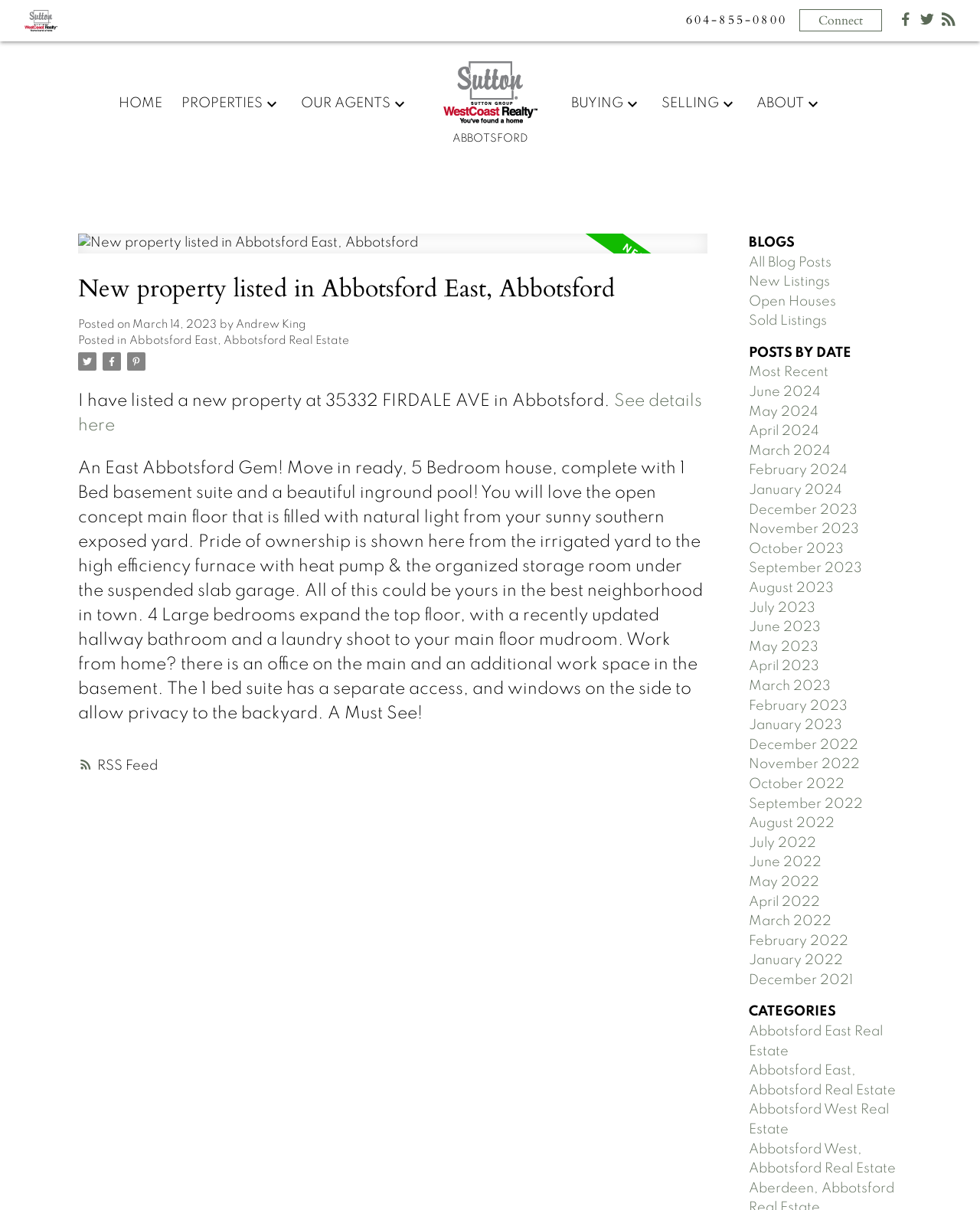Please identify the bounding box coordinates of the clickable region that I should interact with to perform the following instruction: "View the 'Abbotsford East, Abbotsford Real Estate' blog posts". The coordinates should be expressed as four float numbers between 0 and 1, i.e., [left, top, right, bottom].

[0.132, 0.277, 0.357, 0.286]